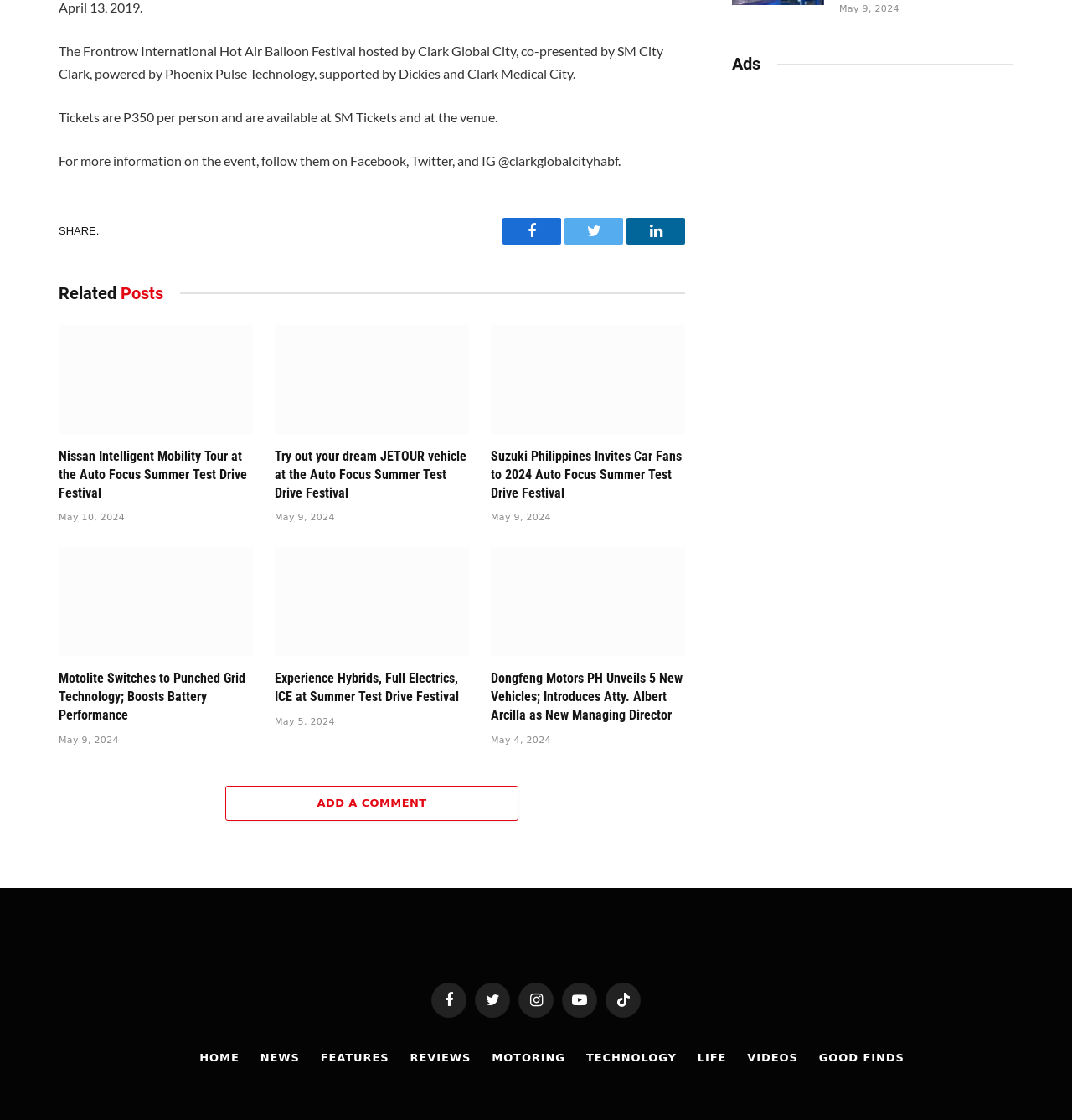Kindly determine the bounding box coordinates for the clickable area to achieve the given instruction: "Read related post about Nissan Intelligent Mobility Tour".

[0.055, 0.29, 0.236, 0.388]